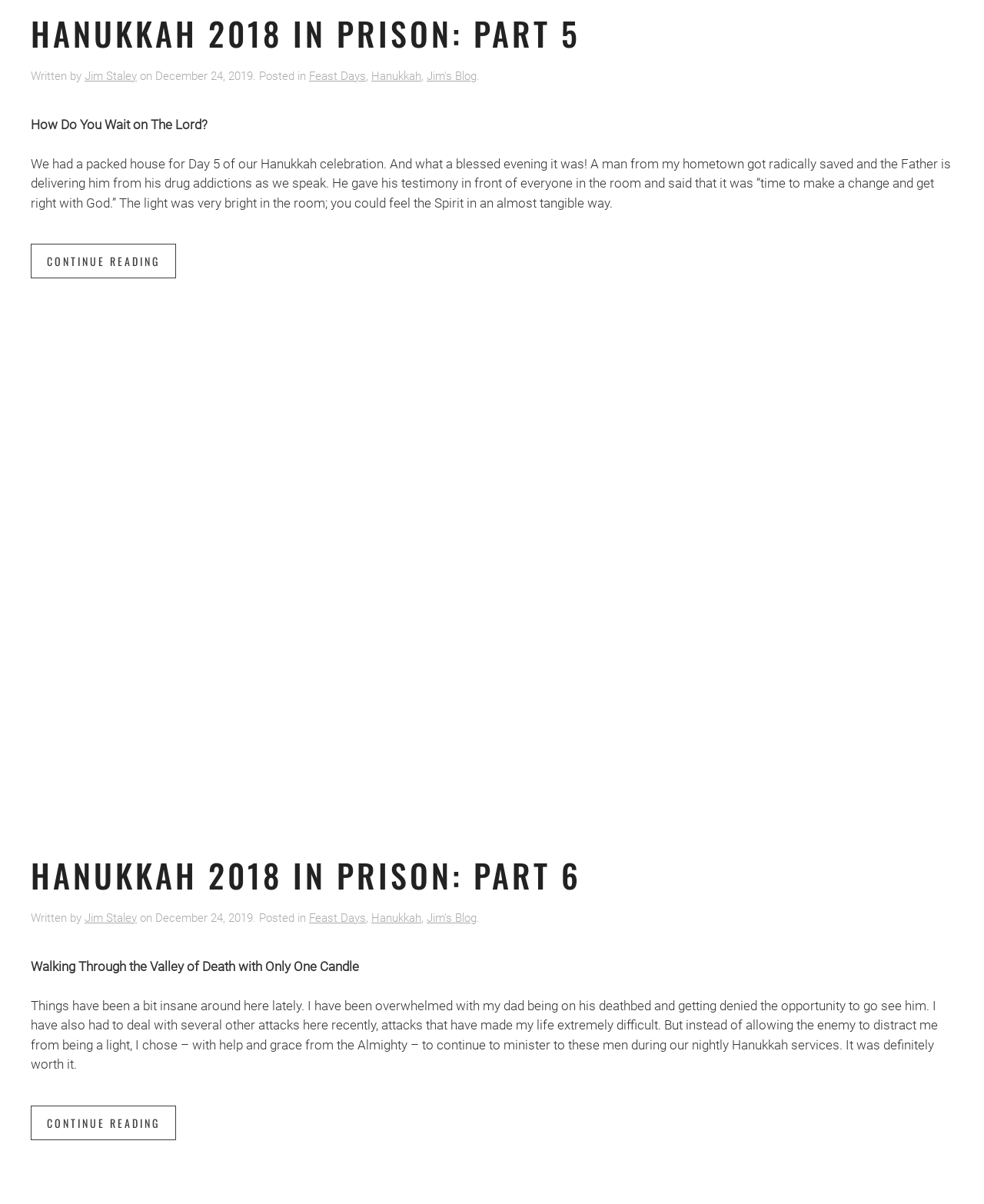What is the date of the article 'HANUKKAH 2018 IN PRISON: PART 5'?
From the screenshot, provide a brief answer in one word or phrase.

December 24, 2019